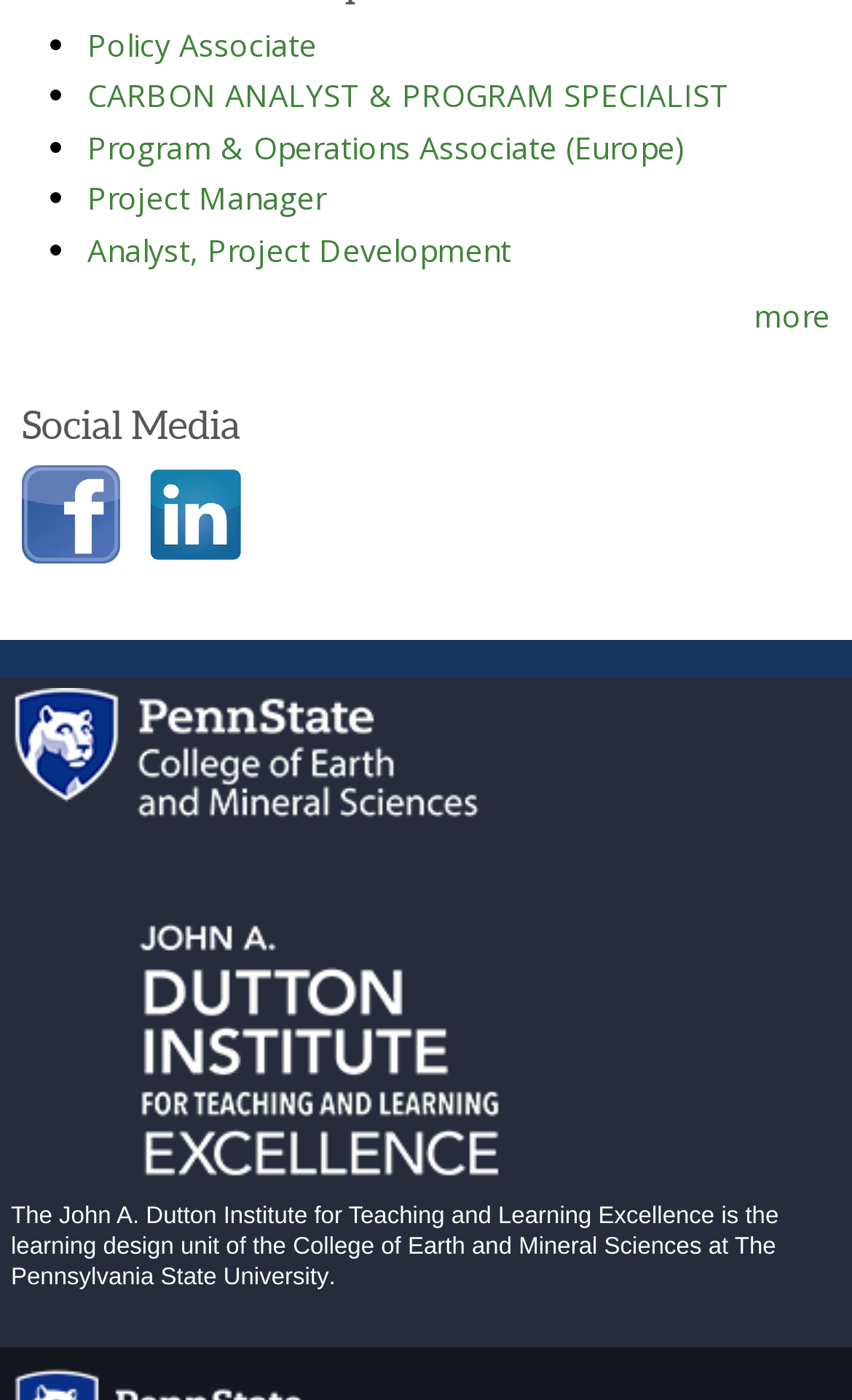Can you provide the bounding box coordinates for the element that should be clicked to implement the instruction: "Click on Policy Associate"?

[0.103, 0.017, 0.372, 0.046]